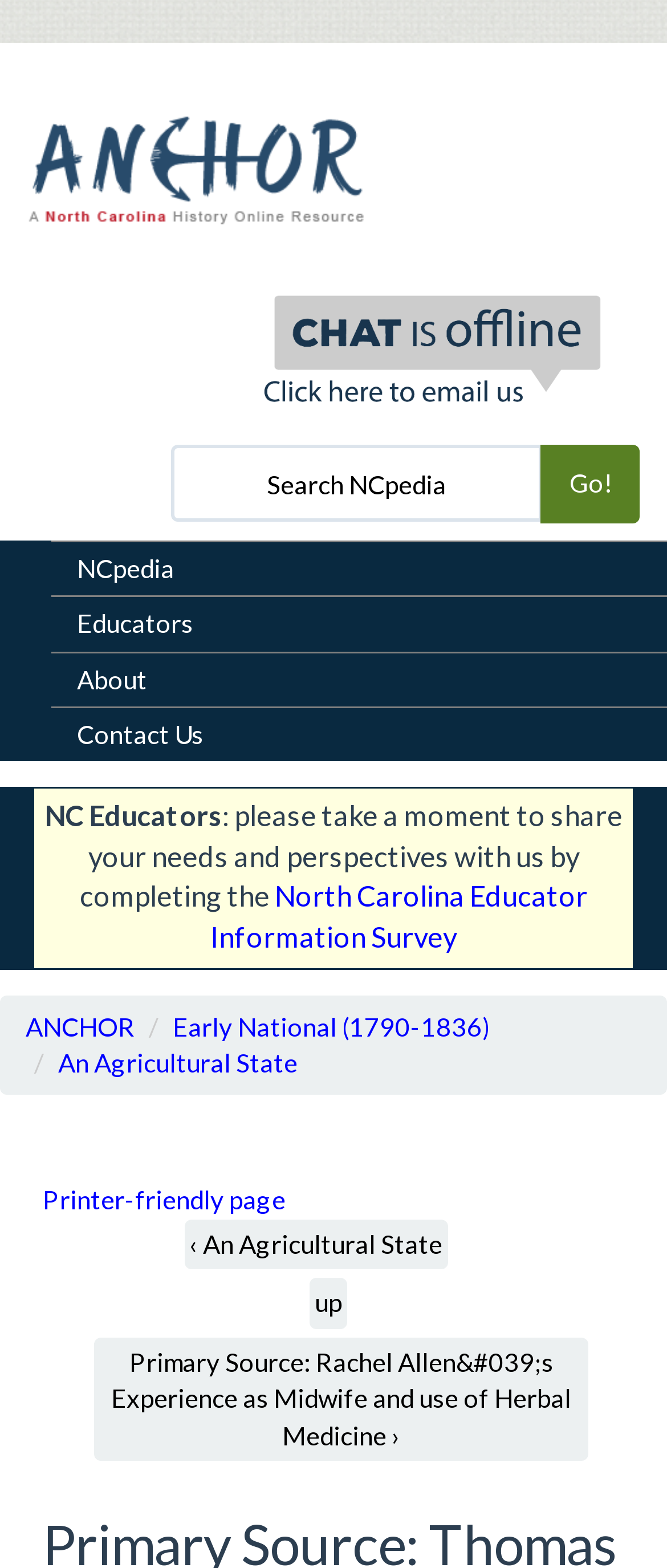Provide a short answer to the following question with just one word or phrase: What is the time period of 'Early National'?

1790-1836